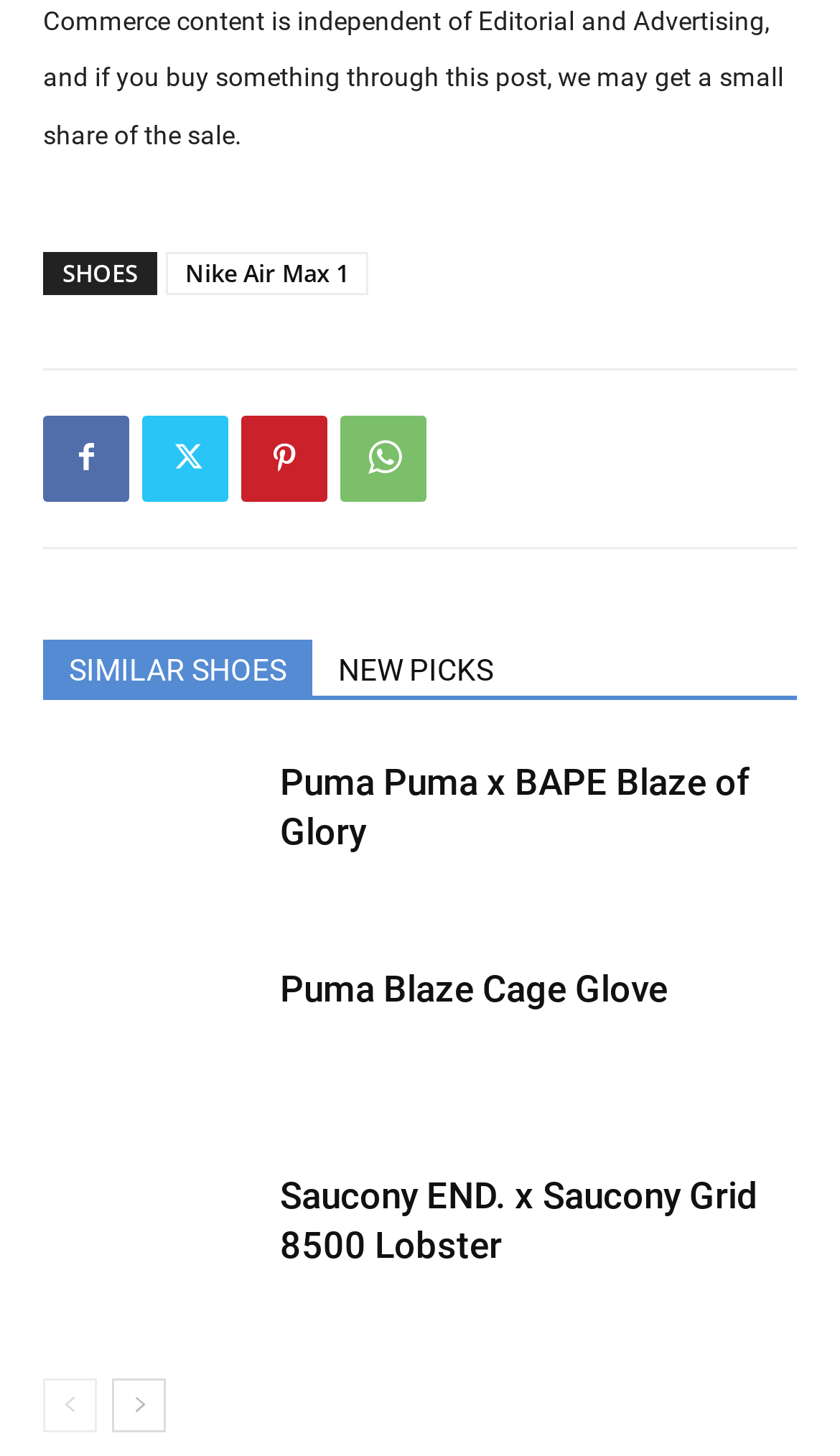Please respond in a single word or phrase: 
What is the function of the link at the bottom left?

prev-page